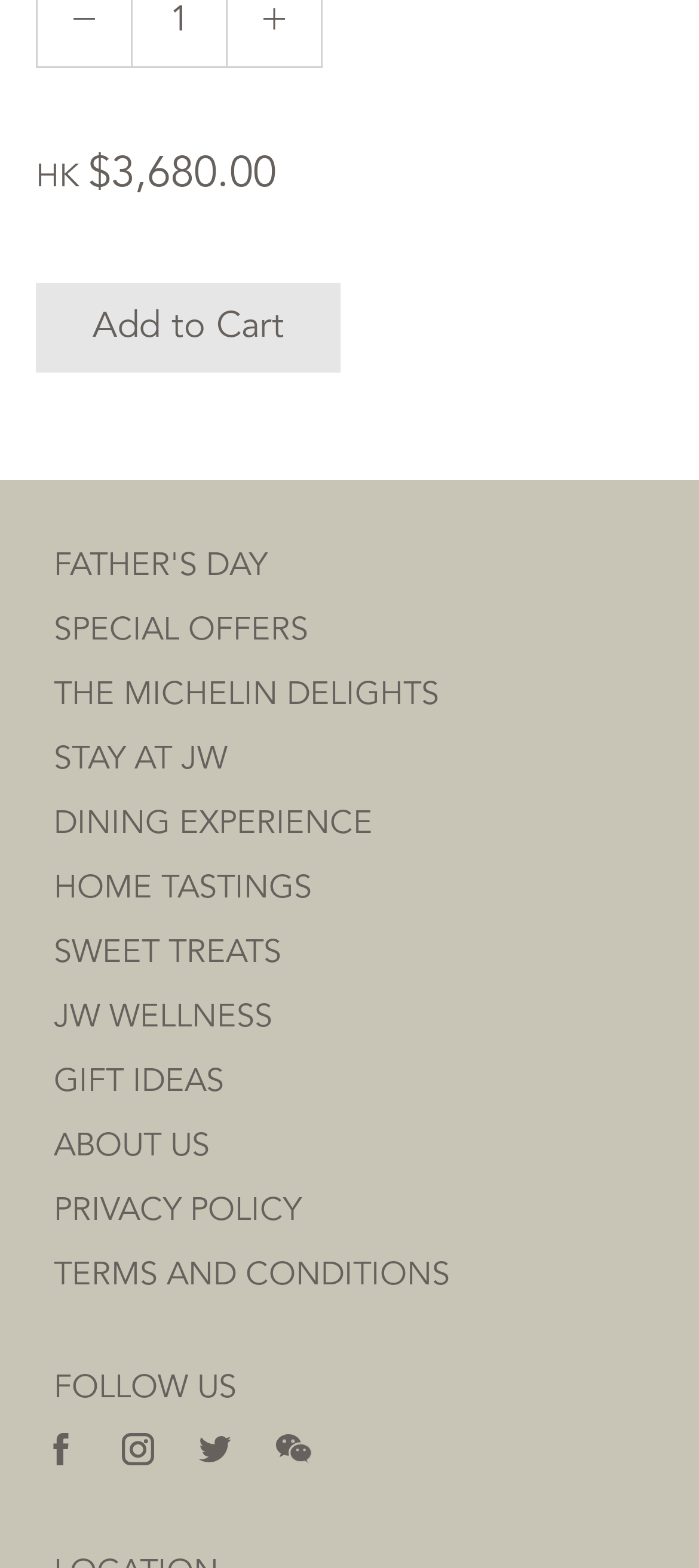How many links are there in the middle section?
Refer to the image and provide a one-word or short phrase answer.

9